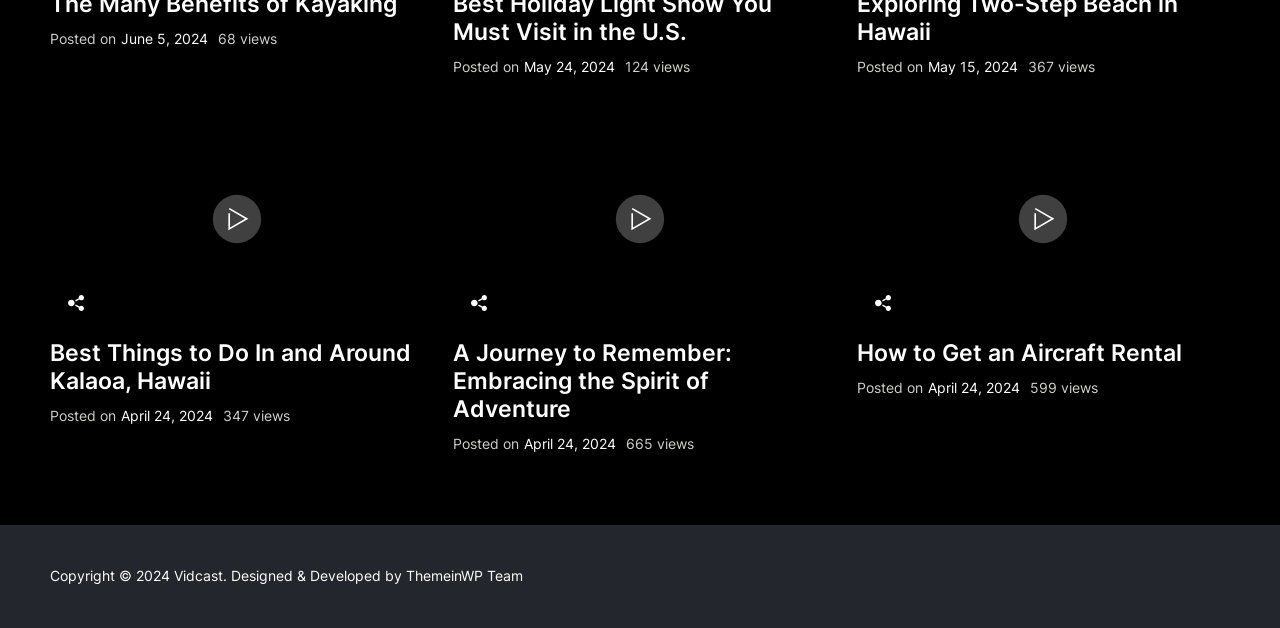Please identify the bounding box coordinates of the element that needs to be clicked to perform the following instruction: "View the post published on June 5, 2024".

[0.095, 0.045, 0.162, 0.081]